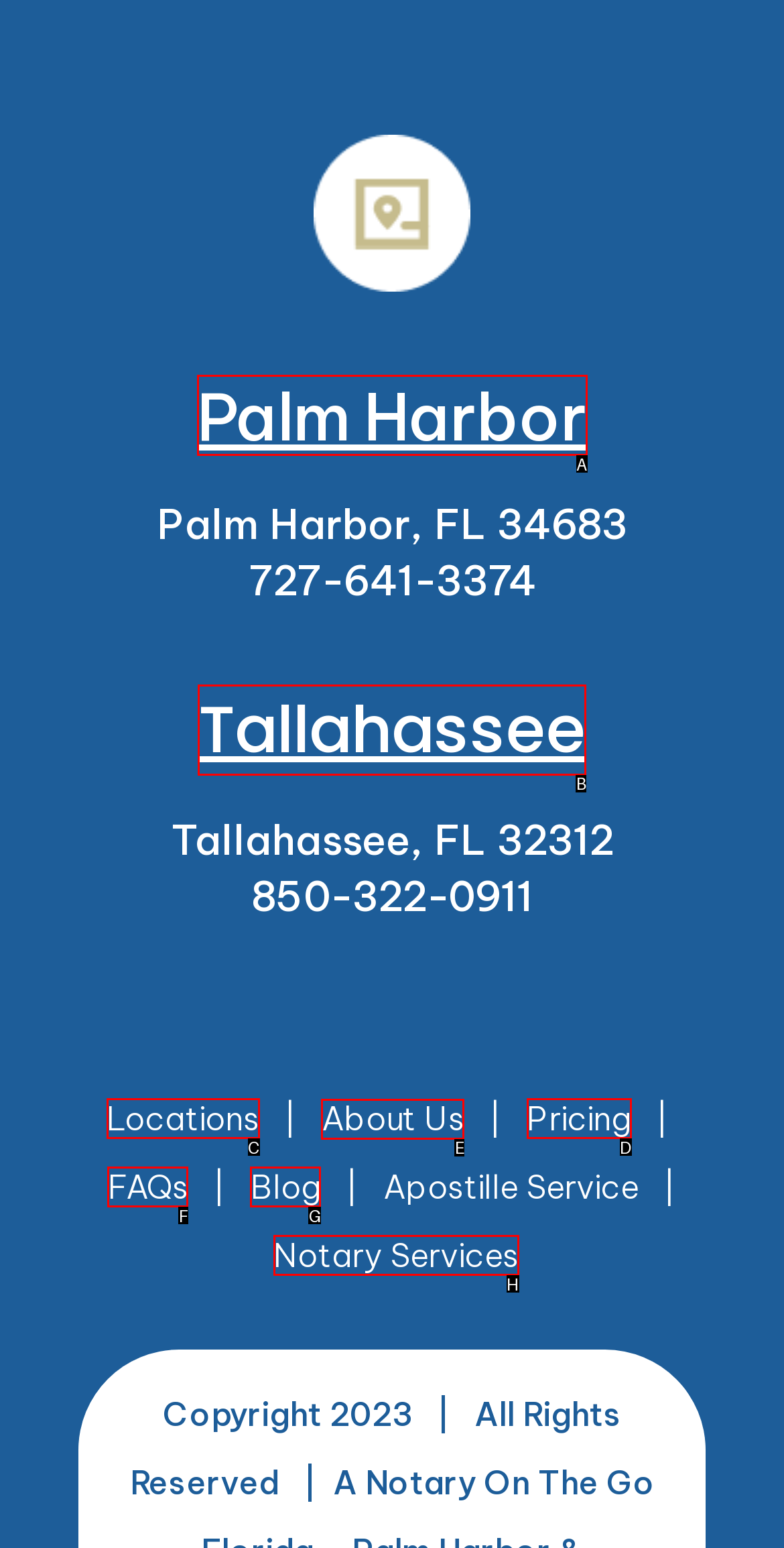Which option should you click on to fulfill this task: Visit About Us page? Answer with the letter of the correct choice.

E